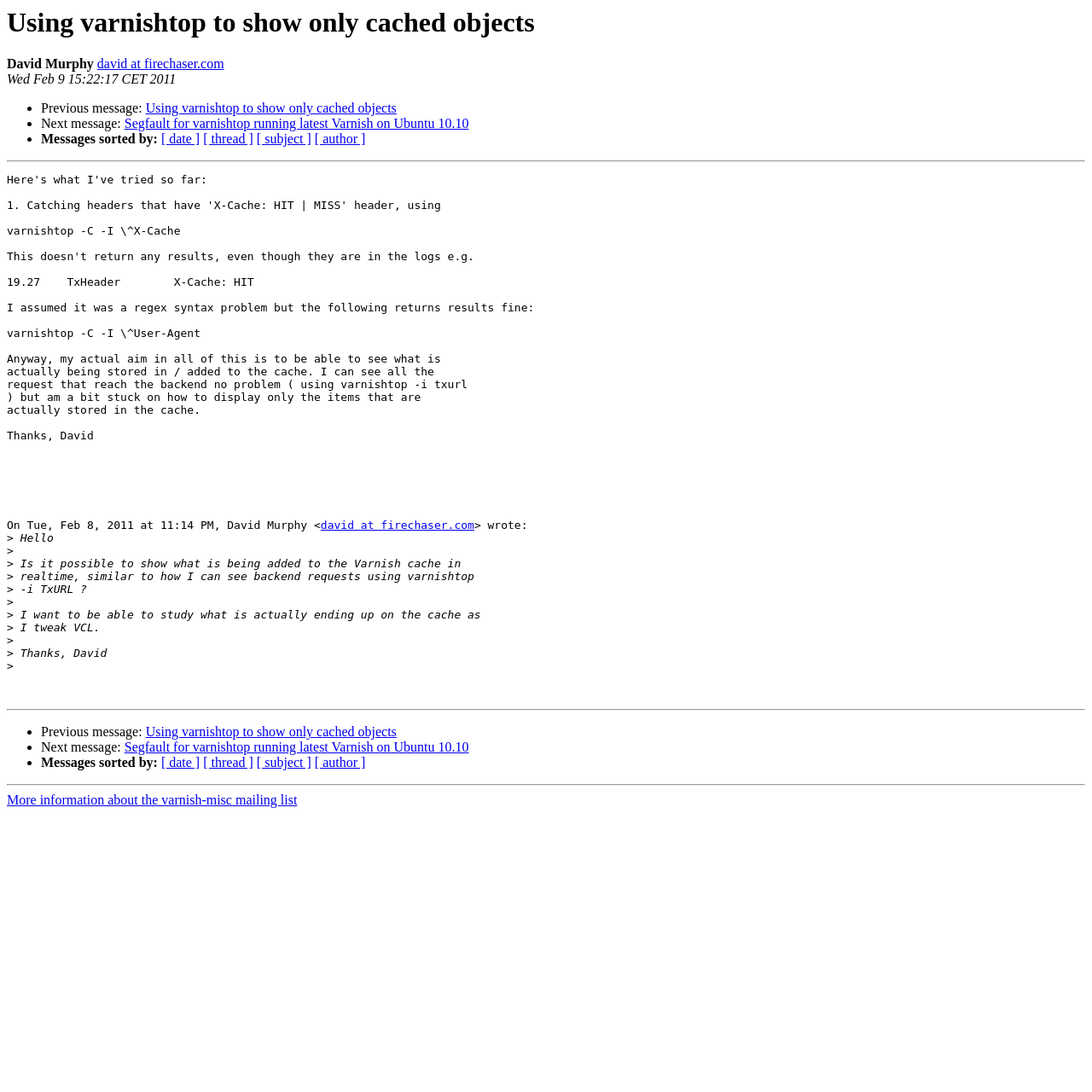Use a single word or phrase to answer this question: 
What is the orientation of the separator?

horizontal